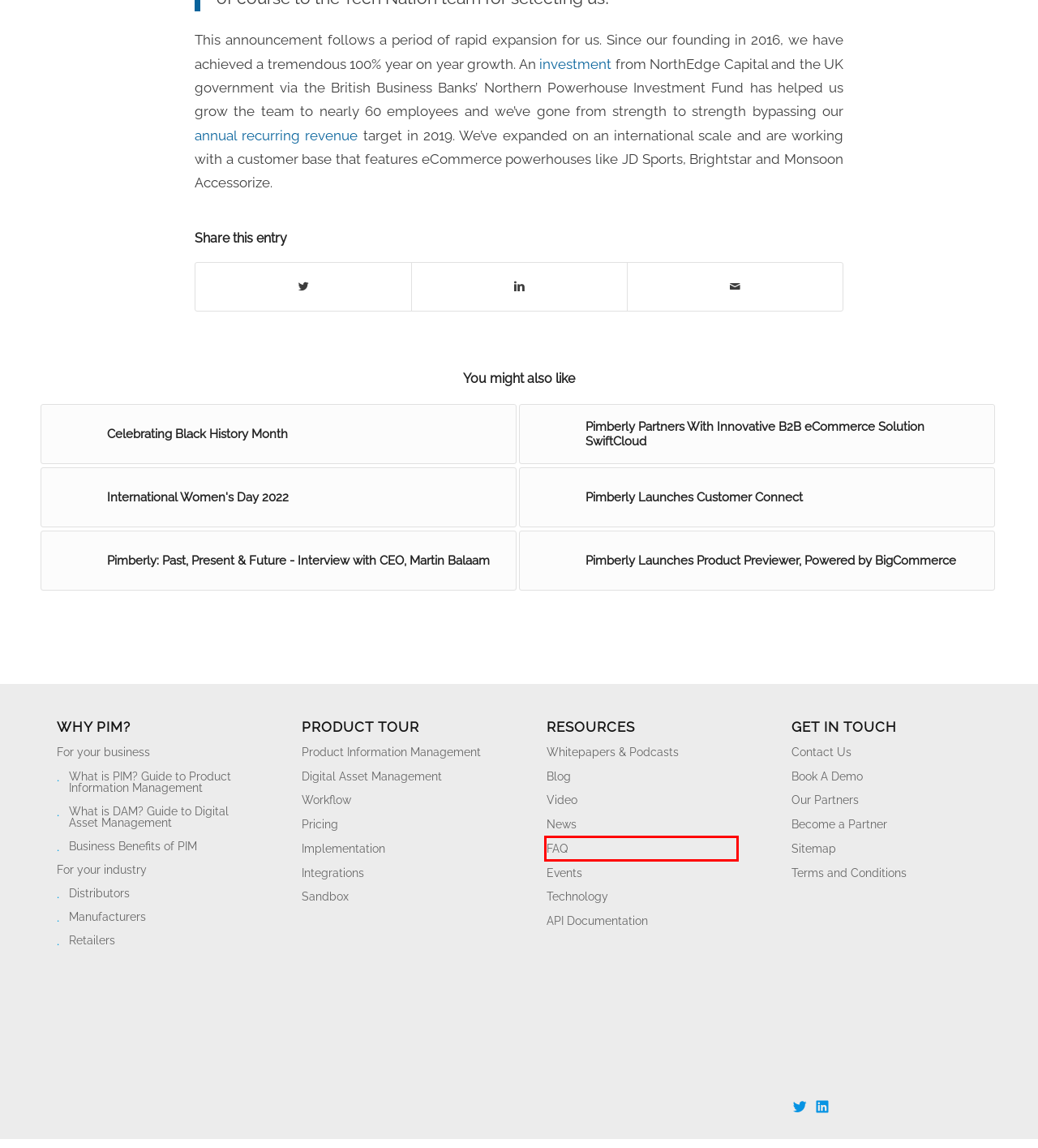Given a screenshot of a webpage with a red bounding box around a UI element, please identify the most appropriate webpage description that matches the new webpage after you click on the element. Here are the candidates:
A. Pimberly secures investment from NorthEdge | Pimberly News
B. What Is a Digital Asset Management (DAM) System? | Pimberly
C. Work With Us: Become a Partner | Pimberly PIM
D. Pimberly API Documentation
E. Pimberly Past, Present and Future, From Our CEO | Pimberly
F. Wonderful Workflows for Powerful Product Data Automation
G. Frequently Asked Questions | Pimberly
H. Pimberly Partners With SwiftCloud | Pimberly Partner News

G